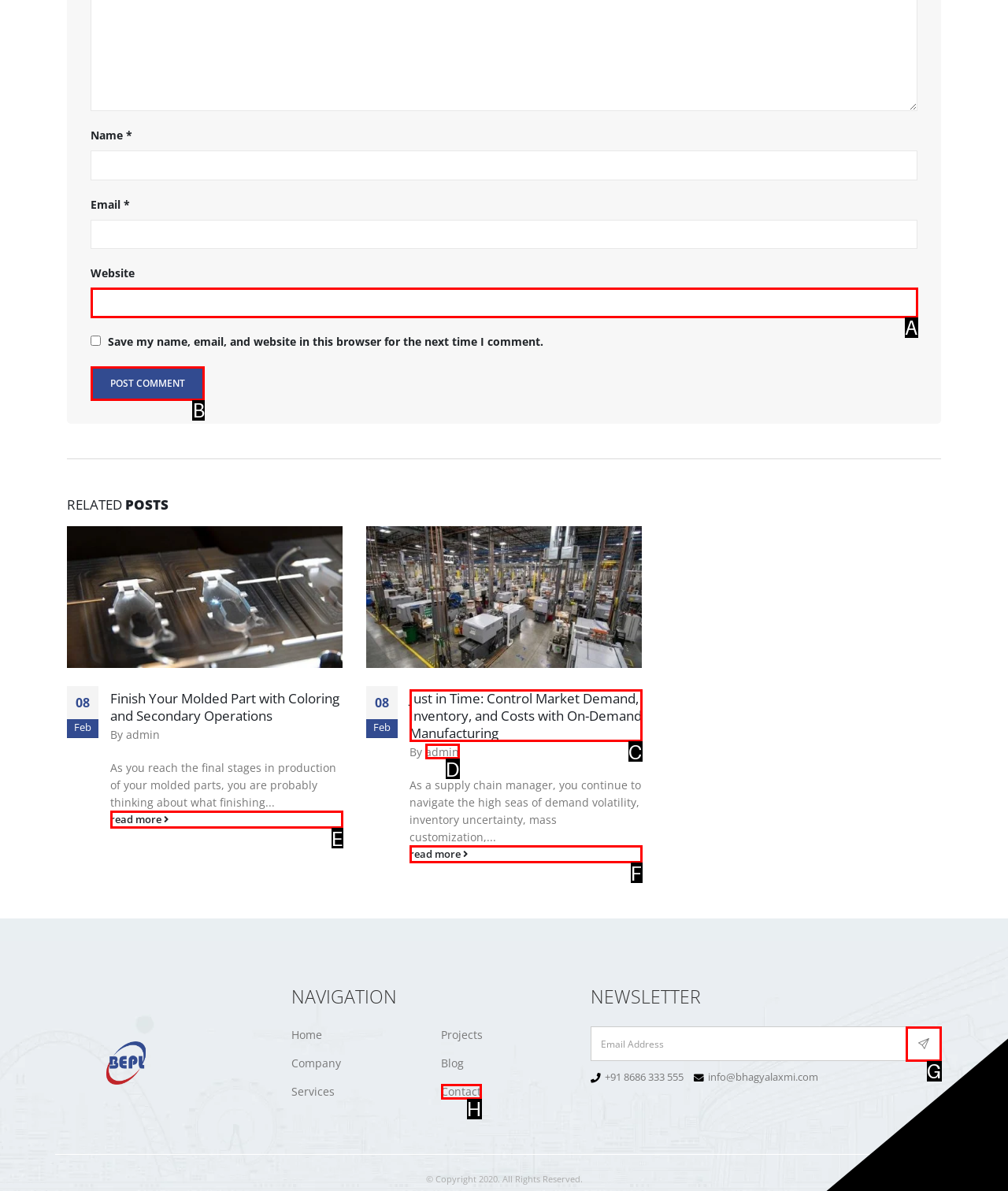Determine which option you need to click to execute the following task: Read about SMART STRATEGIES FOR SAVING MONEY TO BUY YOUR PERFECT HOME. Provide your answer as a single letter.

None